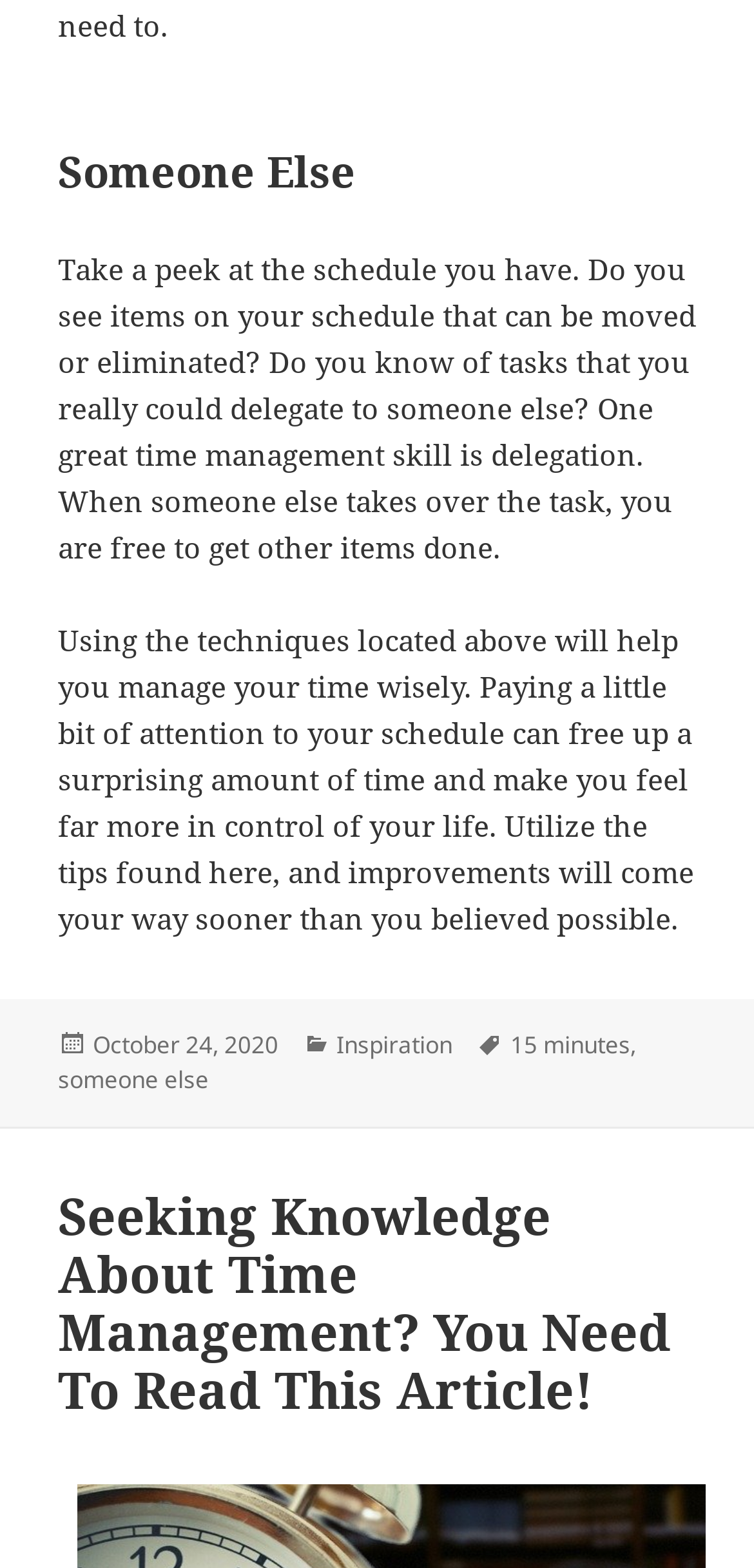By analyzing the image, answer the following question with a detailed response: What is one way to free up time?

According to the article, one way to free up time is through delegation, which means assigning tasks to someone else, allowing you to focus on other tasks.